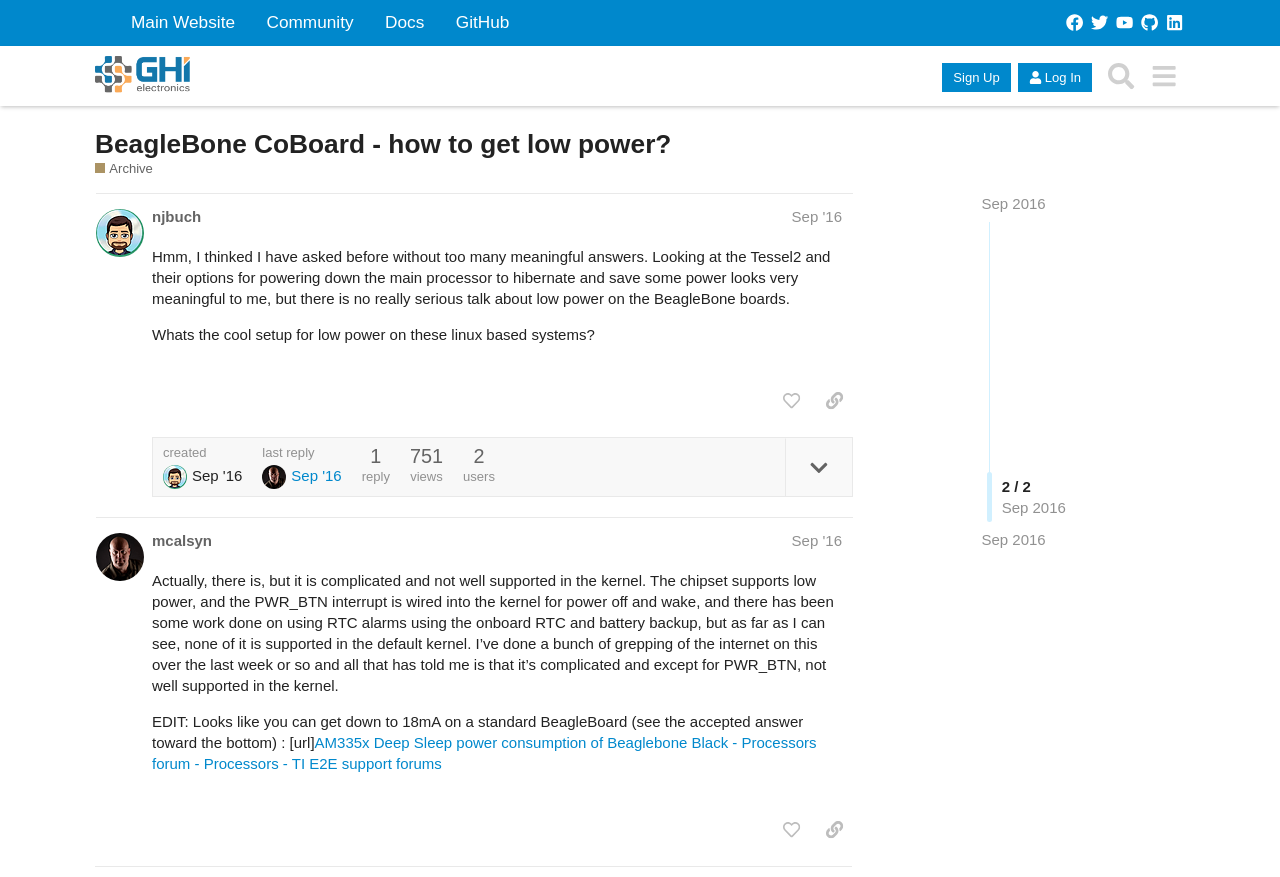What is the date of the last reply in this topic?
With the help of the image, please provide a detailed response to the question.

I looked at the last post and found a generic text with the date 'Sep 12, 2016 4:48 pm', which suggests that this is the date of the last reply in this topic.